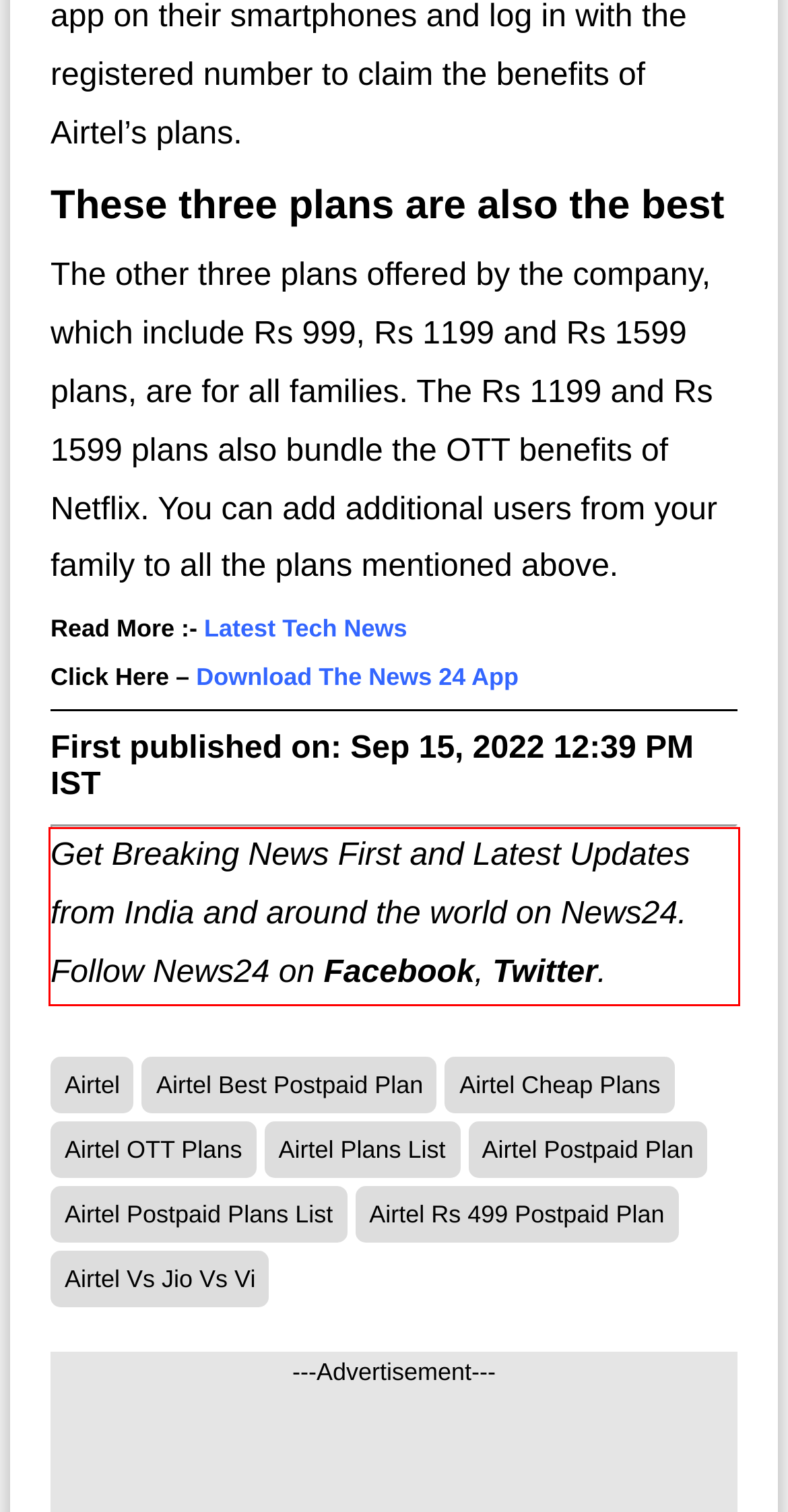Analyze the screenshot of the webpage that features a red bounding box and recognize the text content enclosed within this red bounding box.

Get Breaking News First and Latest Updates from India and around the world on News24. Follow News24 on Facebook, Twitter.